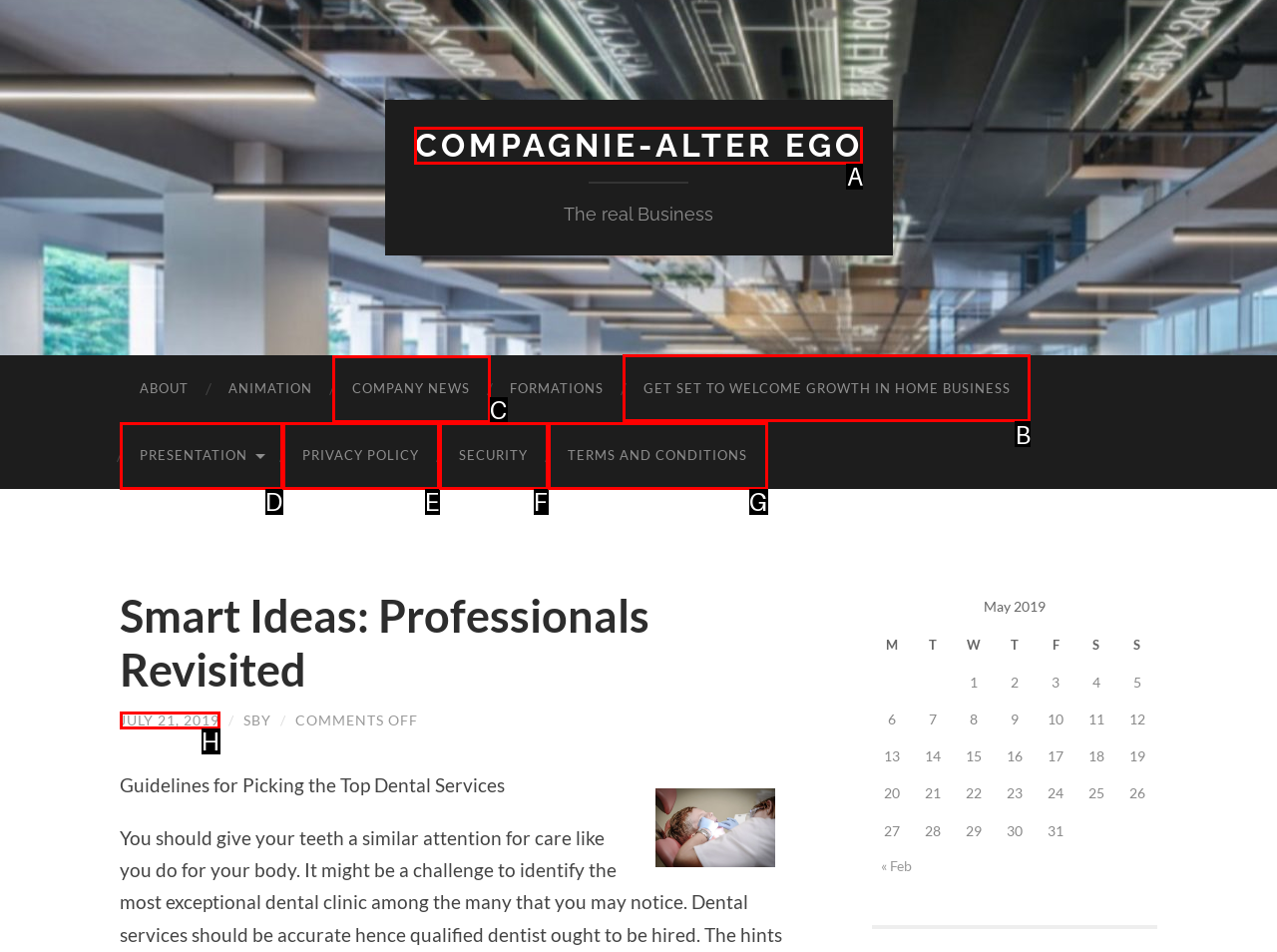Point out the HTML element I should click to achieve the following task: Click on GET SET TO WELCOME GROWTH IN HOME BUSINESS Provide the letter of the selected option from the choices.

B